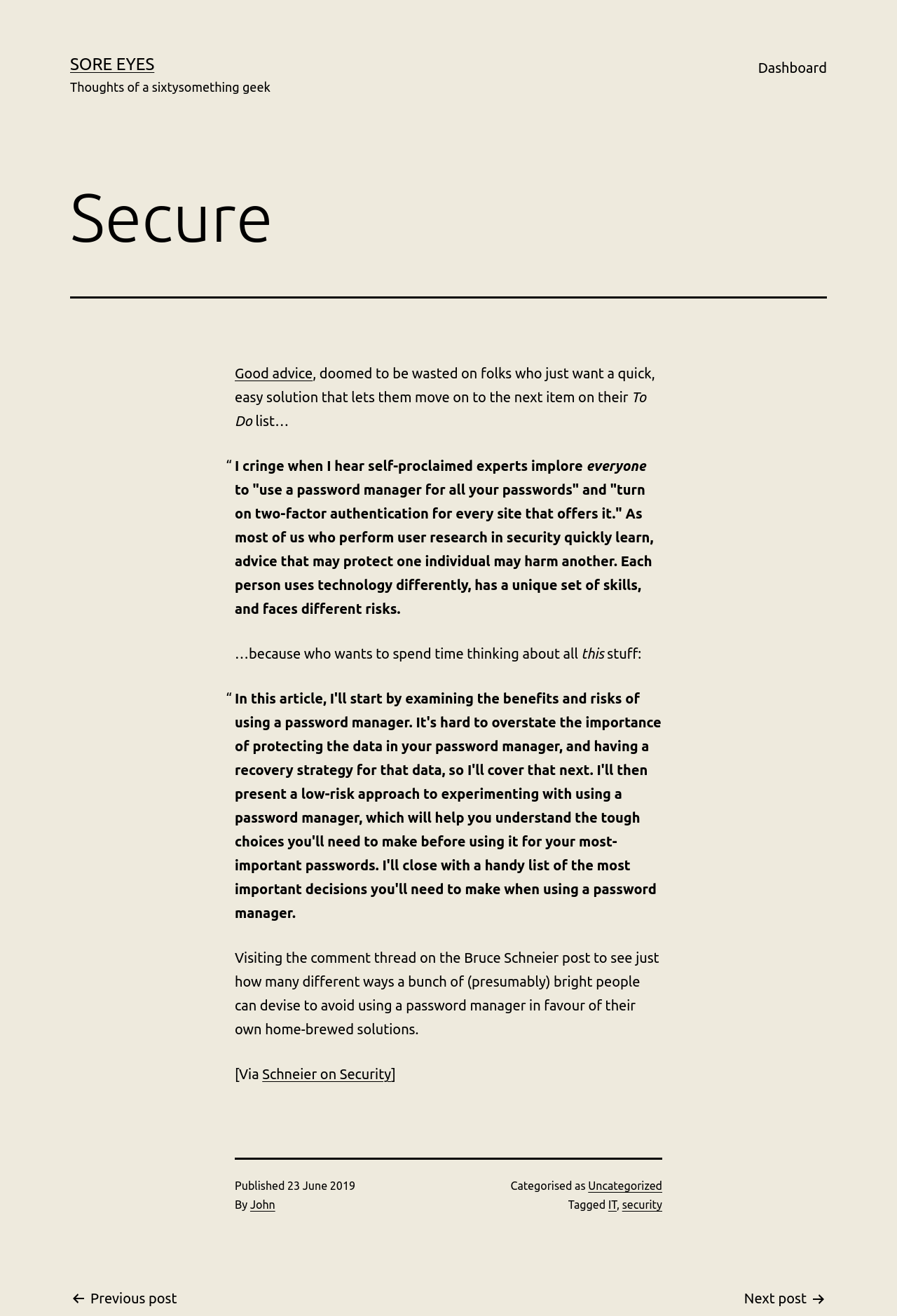Describe all the key features and sections of the webpage thoroughly.

This webpage is titled "Secure – Sore Eyes" and appears to be a blog post. At the top, there is a link to "SORE EYES" and a static text "Thoughts of a sixtysomething geek". On the right side, there is a primary navigation menu with a link to "Dashboard".

The main content of the webpage is an article with a heading "Secure". The article discusses the importance of security advice and how it may not be suitable for everyone. There are two blockquotes in the article, one discussing the limitations of security advice and another describing a comment thread on a post by Bruce Schneier.

The article also contains several links, including "Good advice", "Schneier on Security", and links to categories and tags such as "Uncategorized", "IT", and "security". At the bottom of the page, there is a footer section with information about the publication date, author, and categories.

There are no images on the page. The layout is primarily composed of text, with links and blockquotes breaking up the content. The text is organized in a clear and readable manner, with headings and paragraphs guiding the reader through the article.